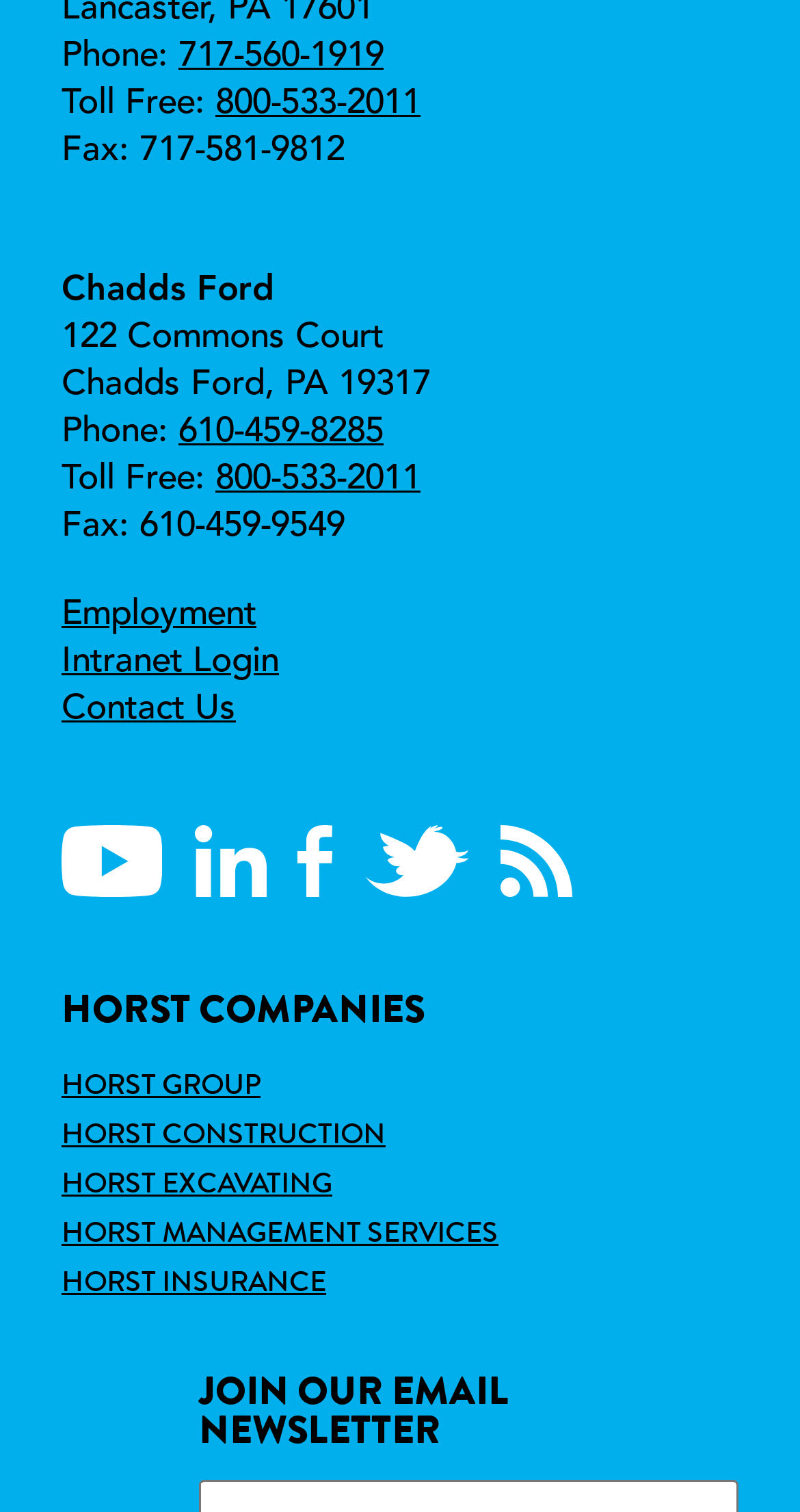Locate the bounding box coordinates of the region to be clicked to comply with the following instruction: "Call the phone number". The coordinates must be four float numbers between 0 and 1, in the form [left, top, right, bottom].

[0.223, 0.026, 0.479, 0.049]